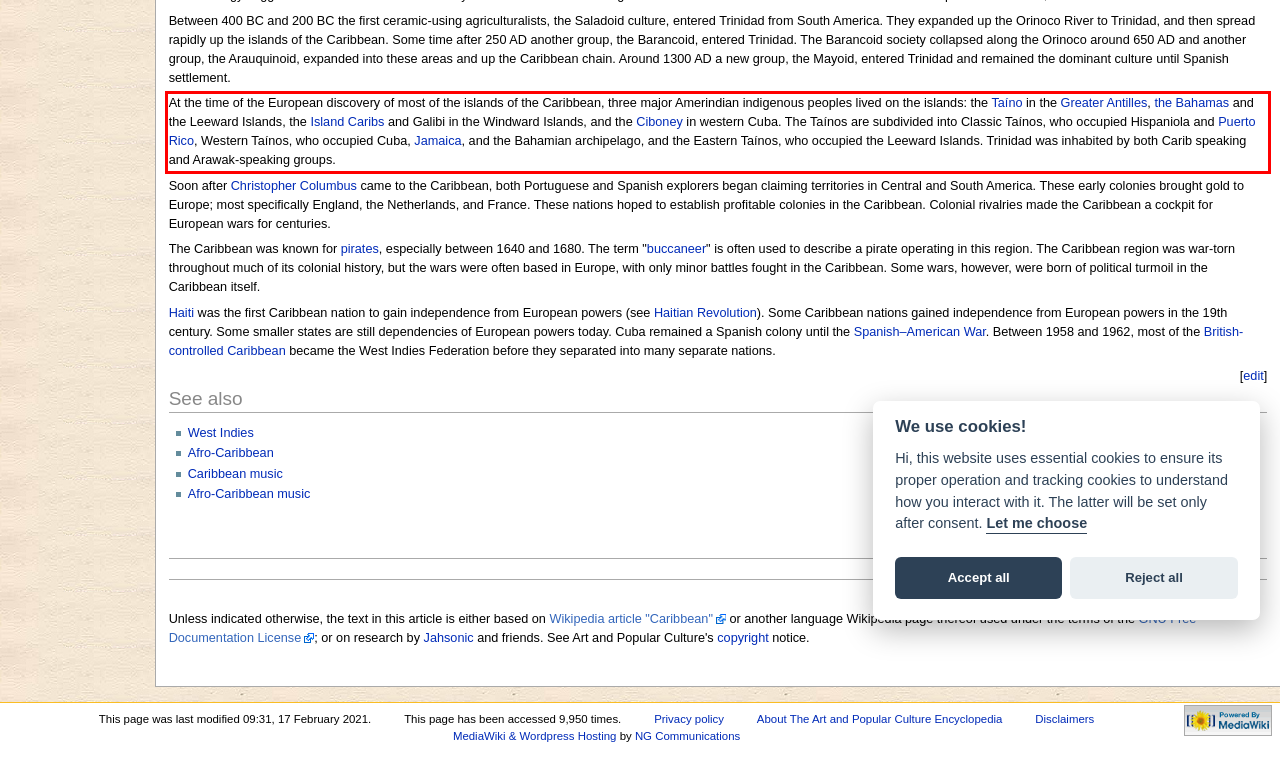Identify and extract the text within the red rectangle in the screenshot of the webpage.

At the time of the European discovery of most of the islands of the Caribbean, three major Amerindian indigenous peoples lived on the islands: the Taíno in the Greater Antilles, the Bahamas and the Leeward Islands, the Island Caribs and Galibi in the Windward Islands, and the Ciboney in western Cuba. The Taínos are subdivided into Classic Taínos, who occupied Hispaniola and Puerto Rico, Western Taínos, who occupied Cuba, Jamaica, and the Bahamian archipelago, and the Eastern Taínos, who occupied the Leeward Islands. Trinidad was inhabited by both Carib speaking and Arawak-speaking groups.